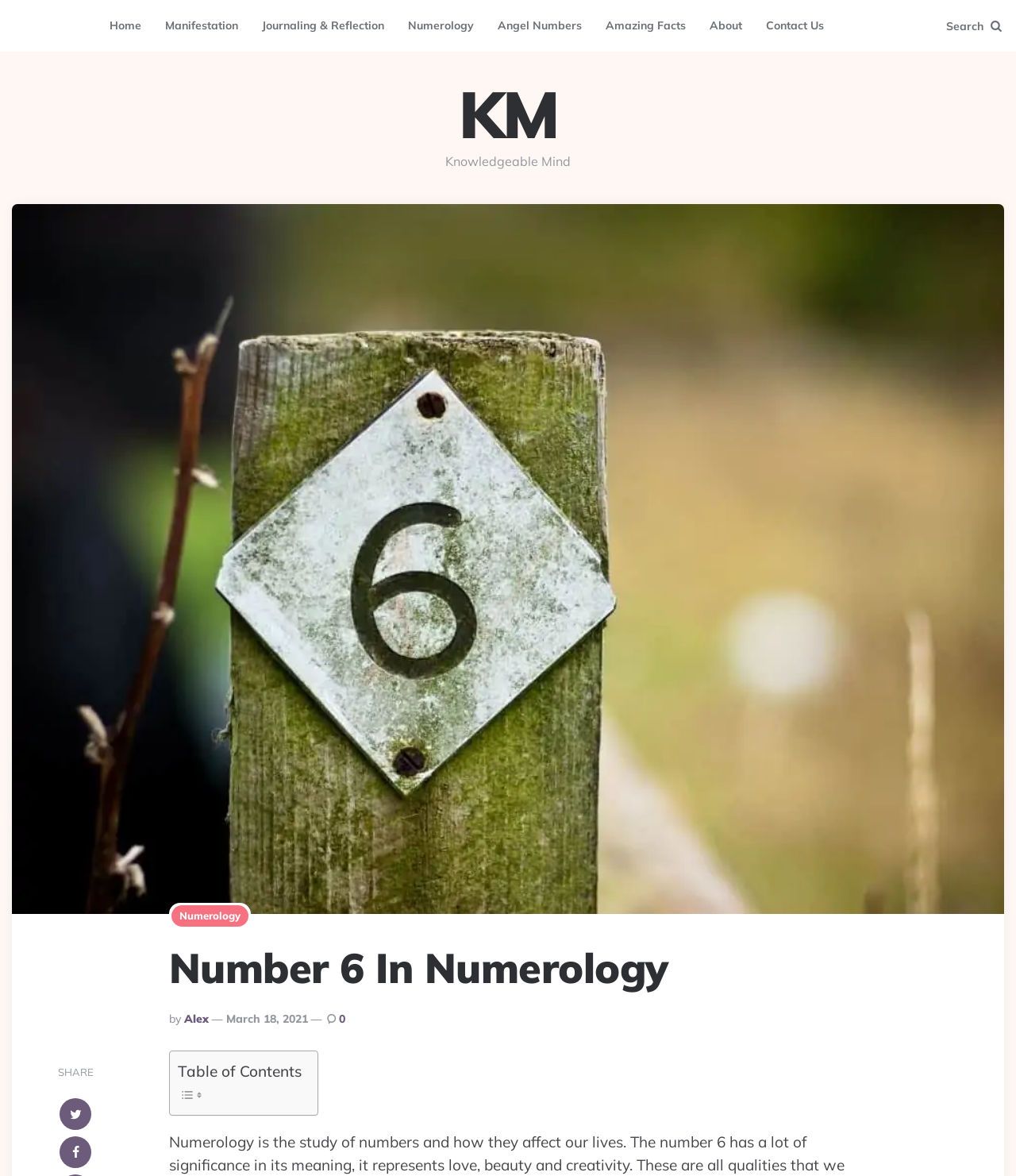Identify the bounding box coordinates of the specific part of the webpage to click to complete this instruction: "share this article".

[0.057, 0.906, 0.092, 0.917]